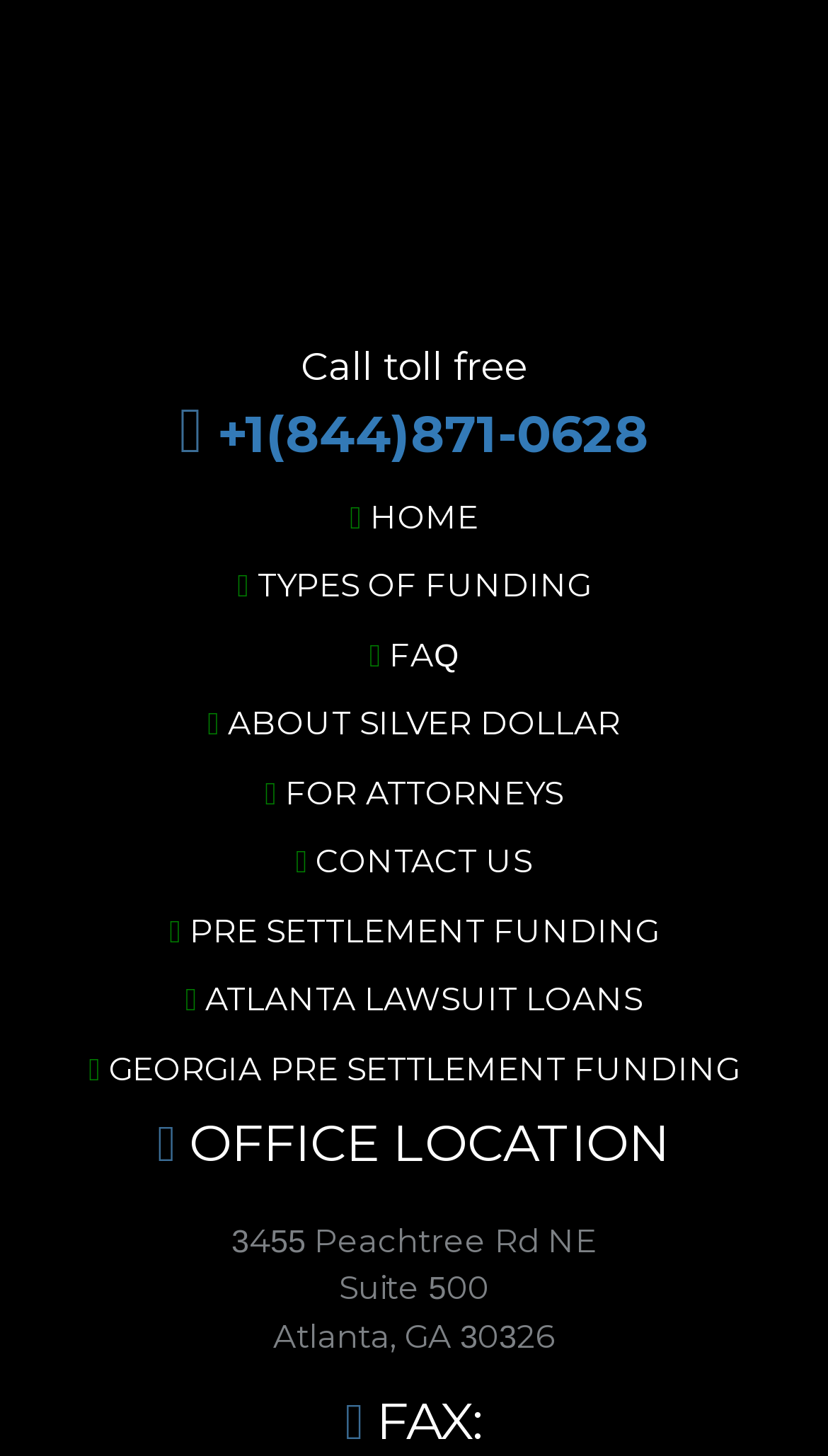Show me the bounding box coordinates of the clickable region to achieve the task as per the instruction: "Go to home page".

[0.422, 0.34, 0.578, 0.368]